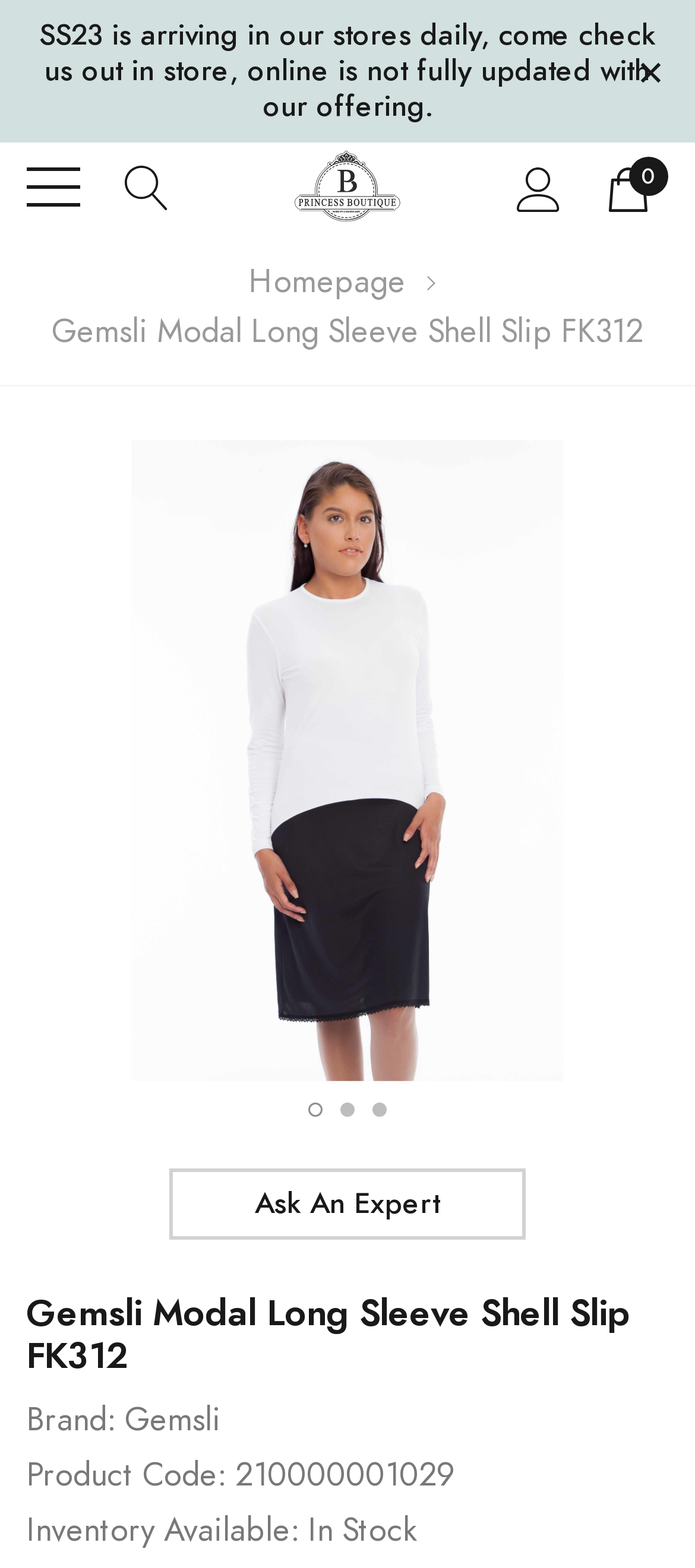Please find and report the primary heading text from the webpage.

Gemsli Modal Long Sleeve Shell Slip FK312